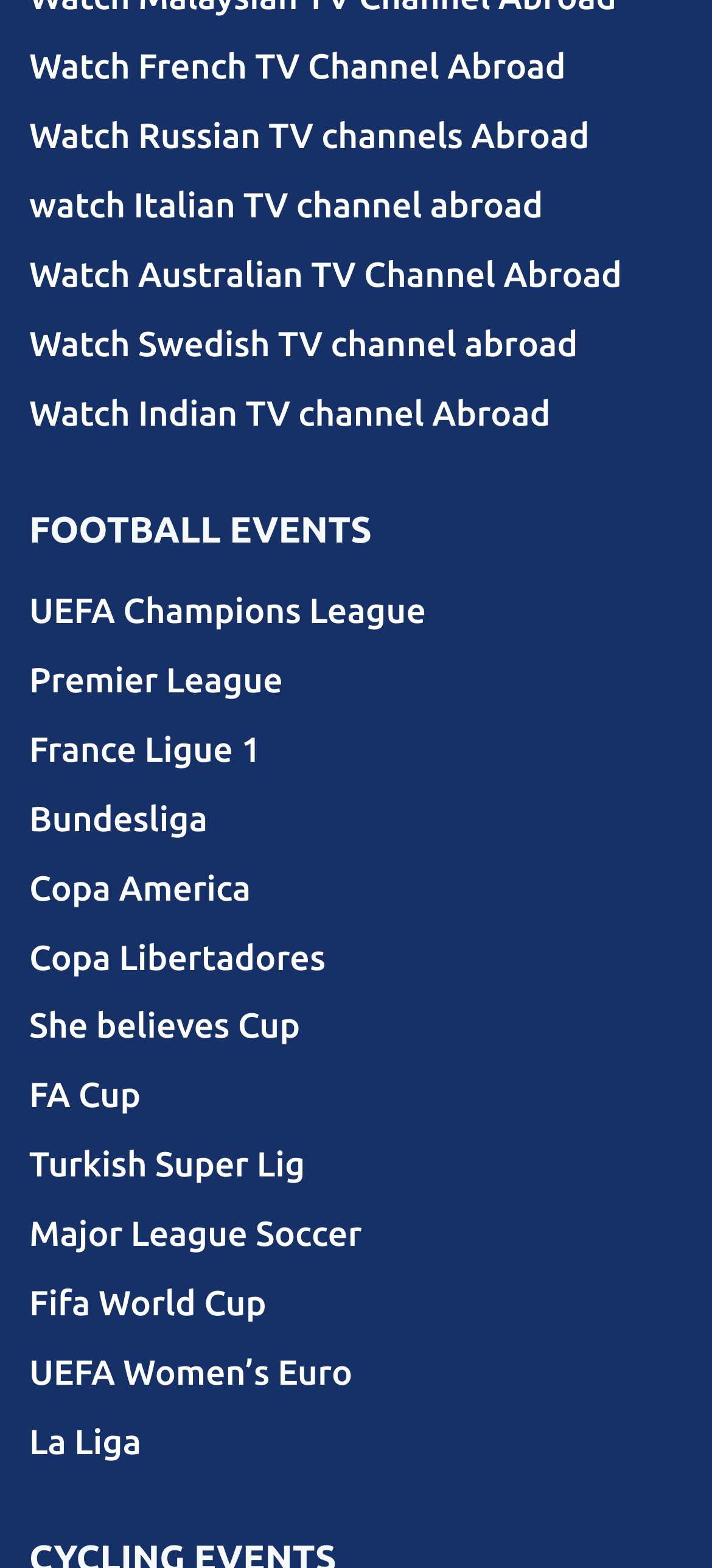Determine the bounding box coordinates of the target area to click to execute the following instruction: "Check out Premier League."

[0.041, 0.411, 0.959, 0.455]